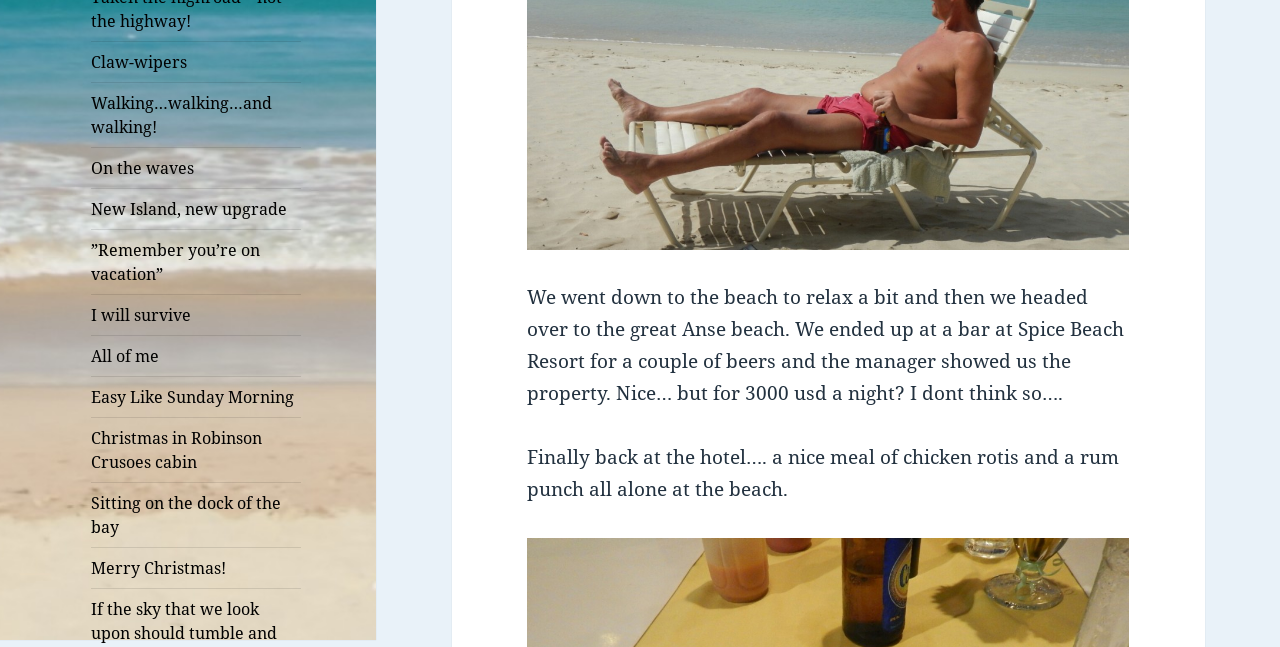Locate the bounding box of the UI element described by: "Claw-wipers" in the given webpage screenshot.

[0.071, 0.064, 0.235, 0.126]